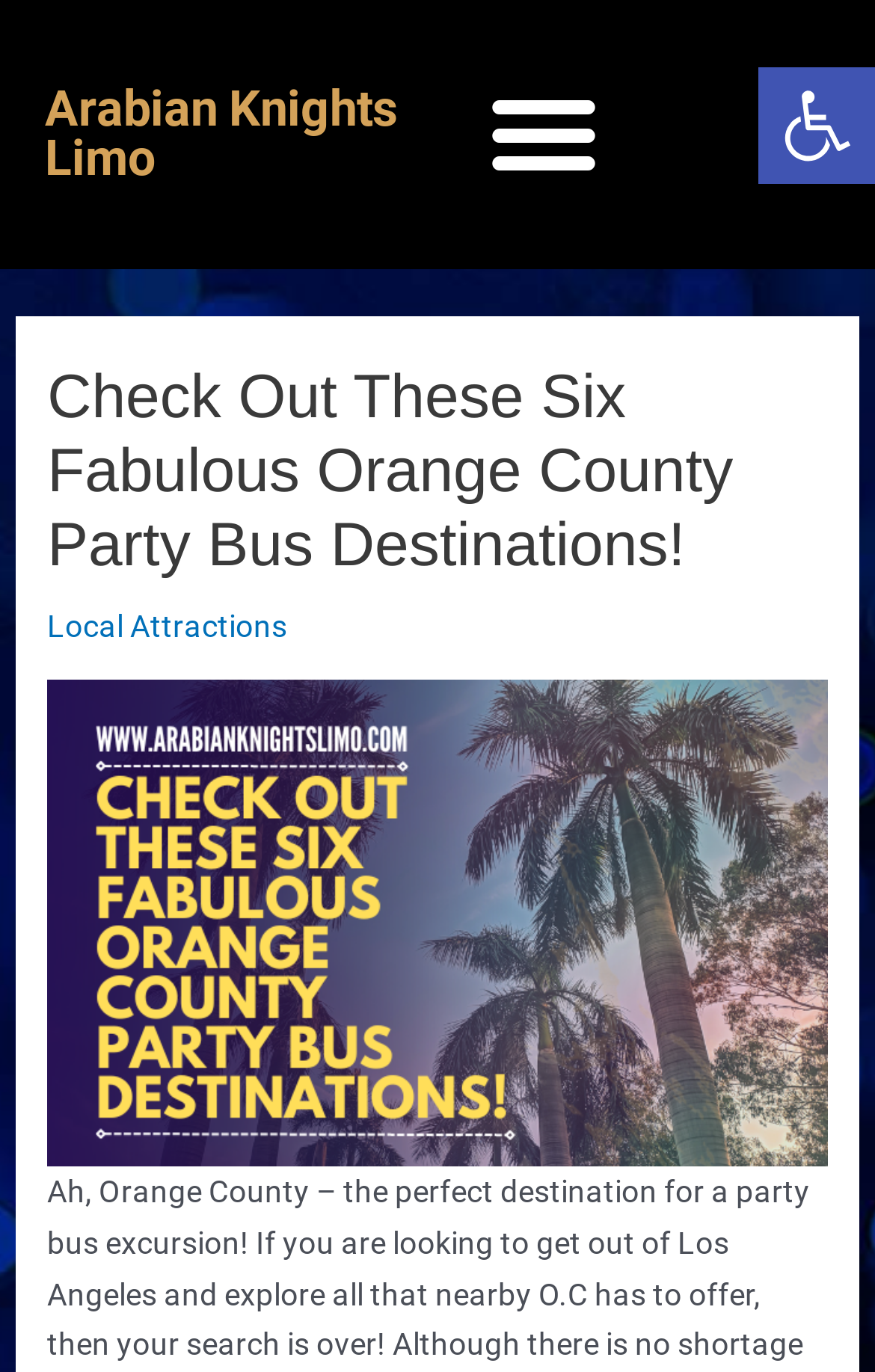Analyze the image and deliver a detailed answer to the question: Is the menu toggle button expanded?

The menu toggle button has an attribute 'expanded' set to 'False', indicating that it is not expanded.